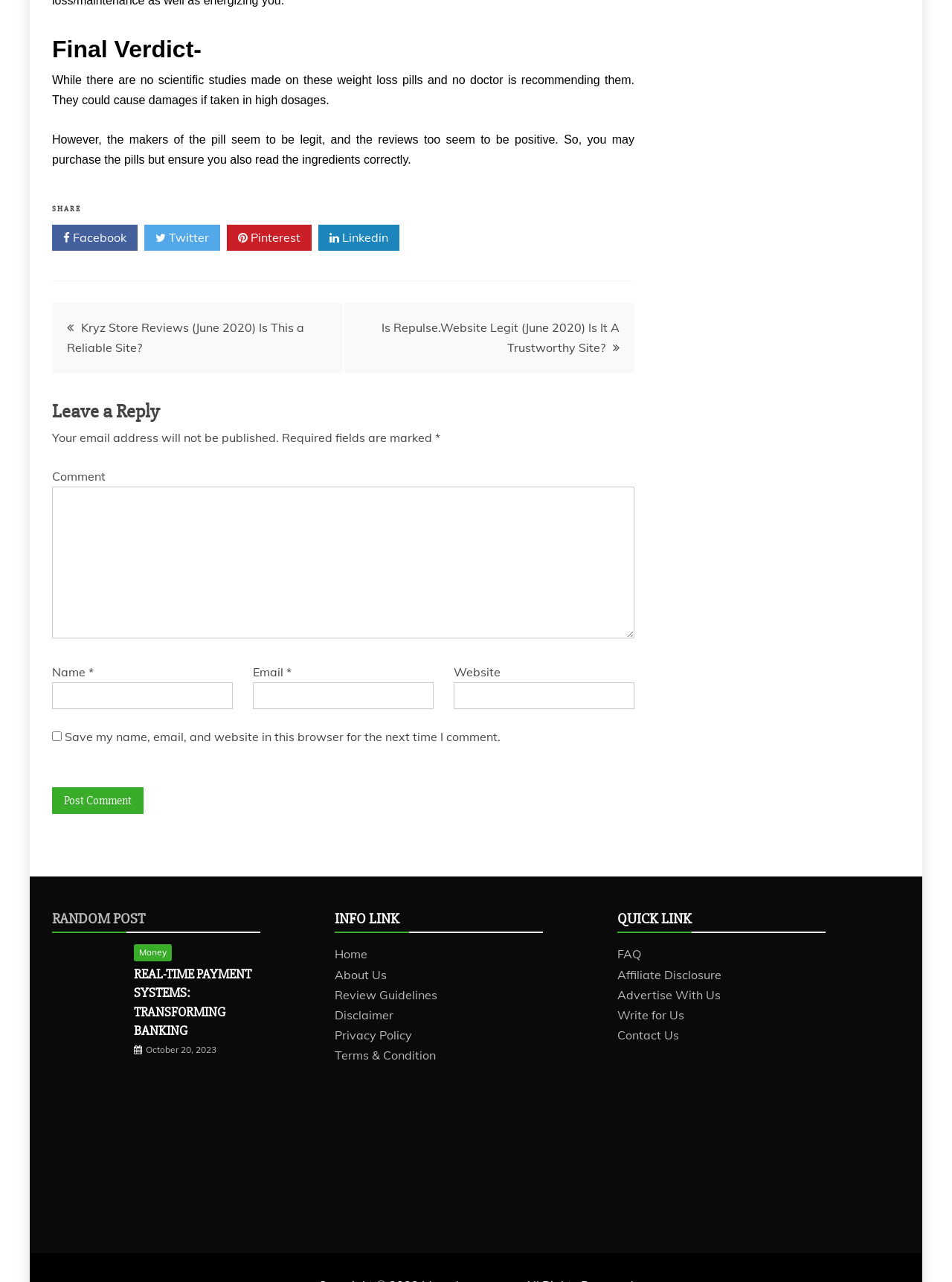What is the topic of the post above the comment section?
Using the image, provide a detailed and thorough answer to the question.

The topic of the post above the comment section can be determined by reading the static text elements, which mention 'weight loss pills' and discuss their potential effects and legitimacy.